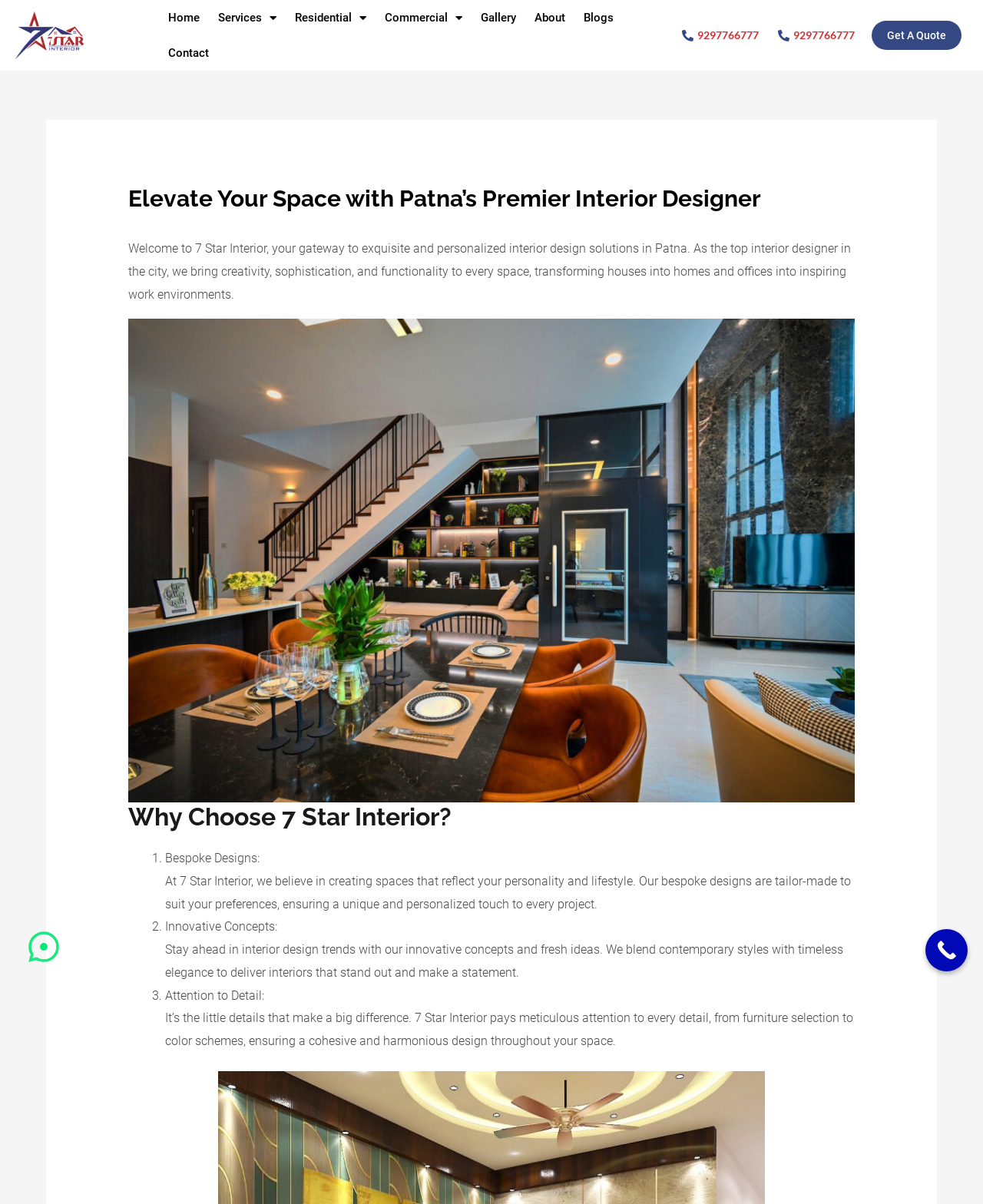Identify the bounding box for the given UI element using the description provided. Coordinates should be in the format (top-left x, top-left y, bottom-right x, bottom-right y) and must be between 0 and 1. Here is the description: 9297766777

[0.788, 0.021, 0.87, 0.038]